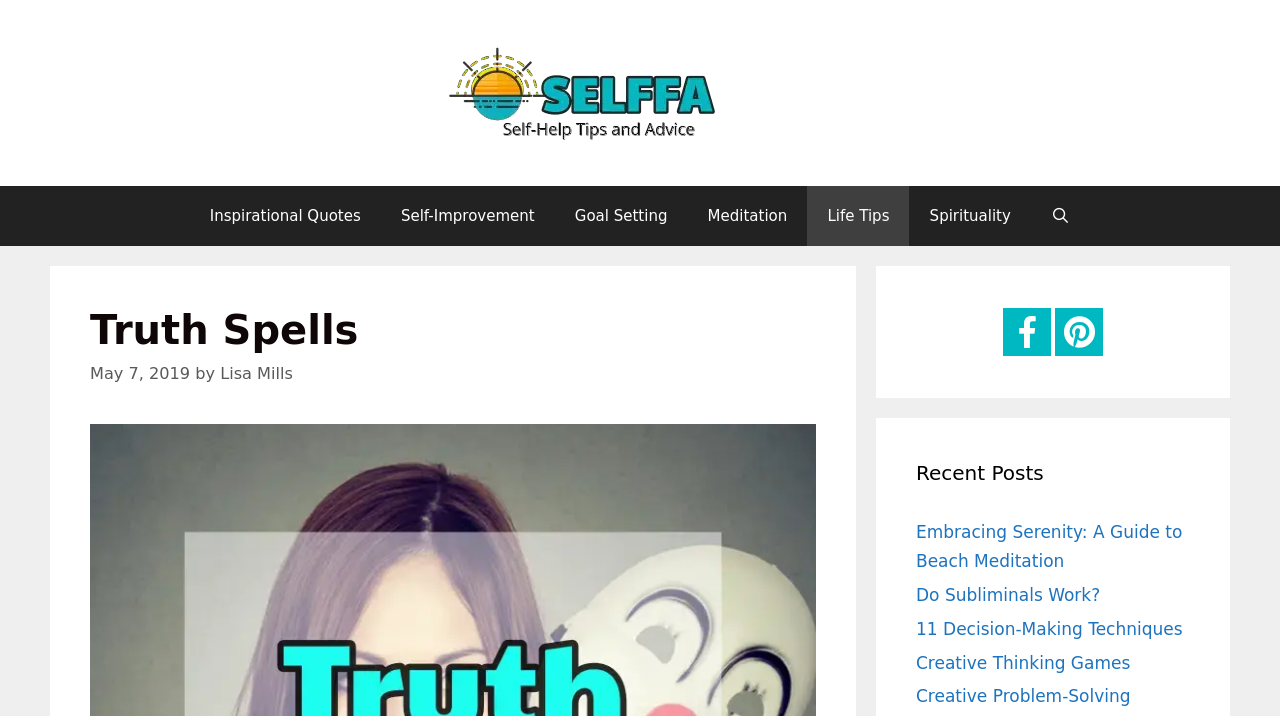Give a one-word or one-phrase response to the question: 
What is the category of the post 'Embracing Serenity: A Guide to Beach Meditation'?

Meditation